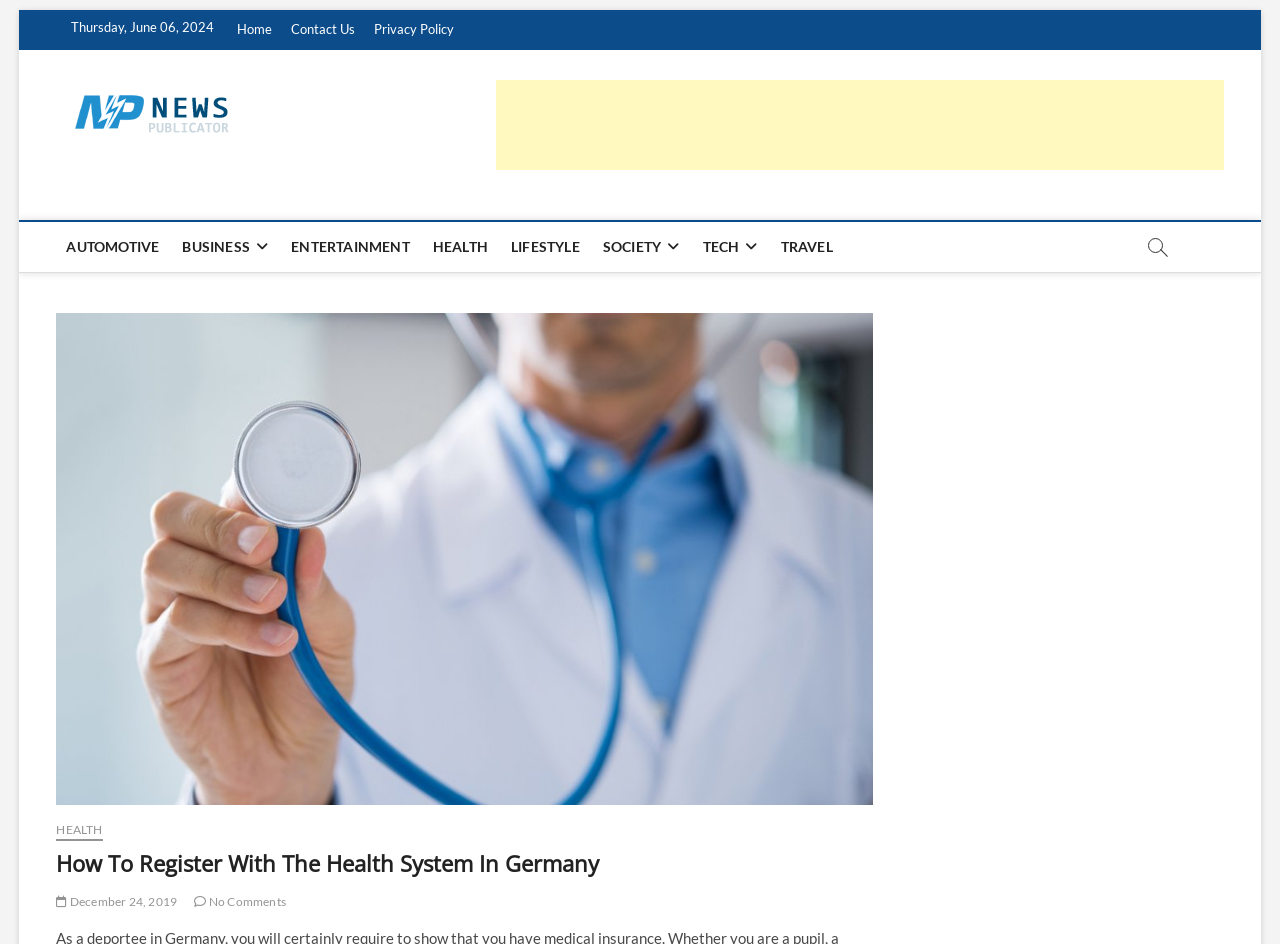Determine the bounding box coordinates of the region to click in order to accomplish the following instruction: "visit health category". Provide the coordinates as four float numbers between 0 and 1, specifically [left, top, right, bottom].

[0.33, 0.235, 0.389, 0.288]